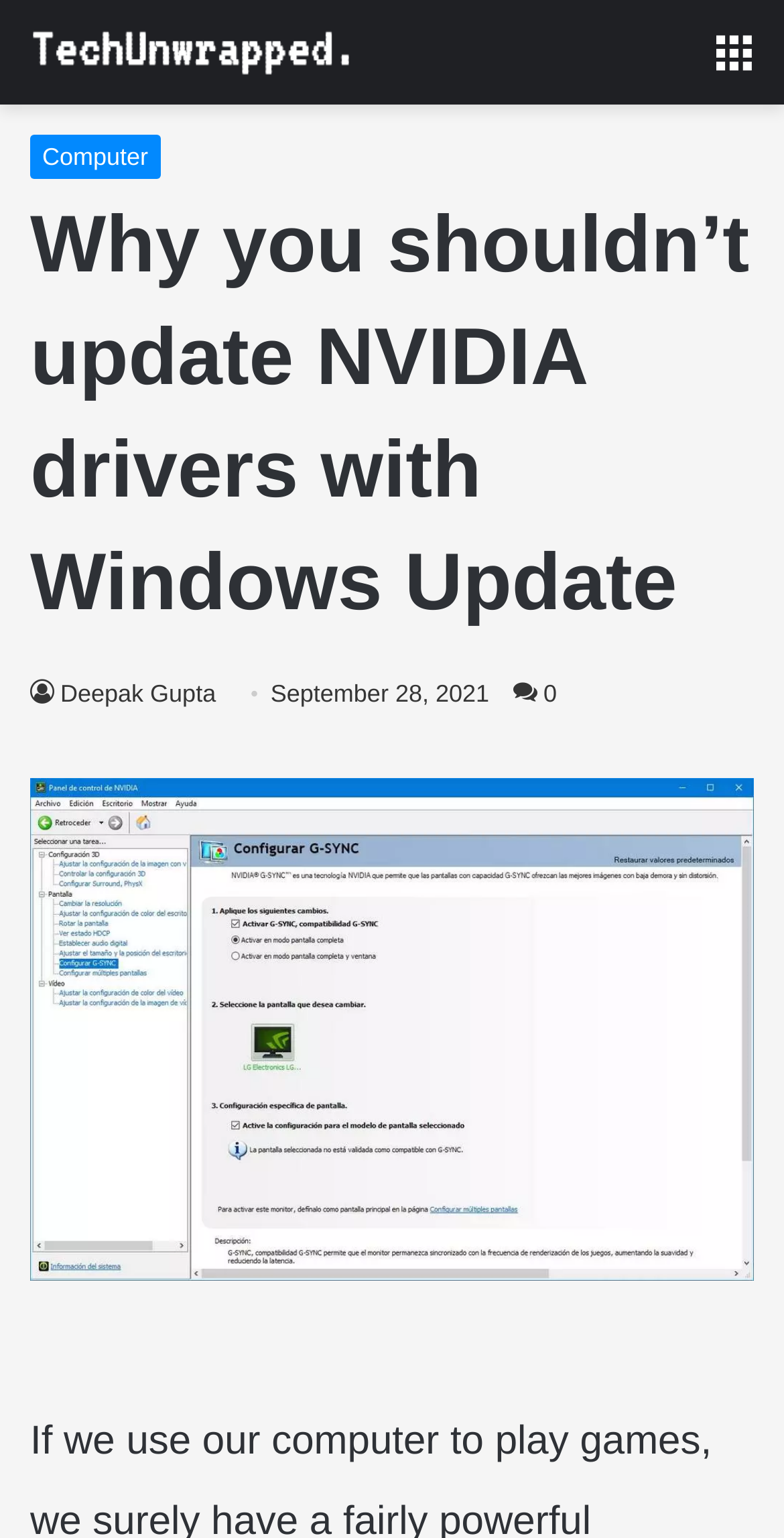Is there a menu icon on the webpage?
Using the image, answer in one word or phrase.

Yes